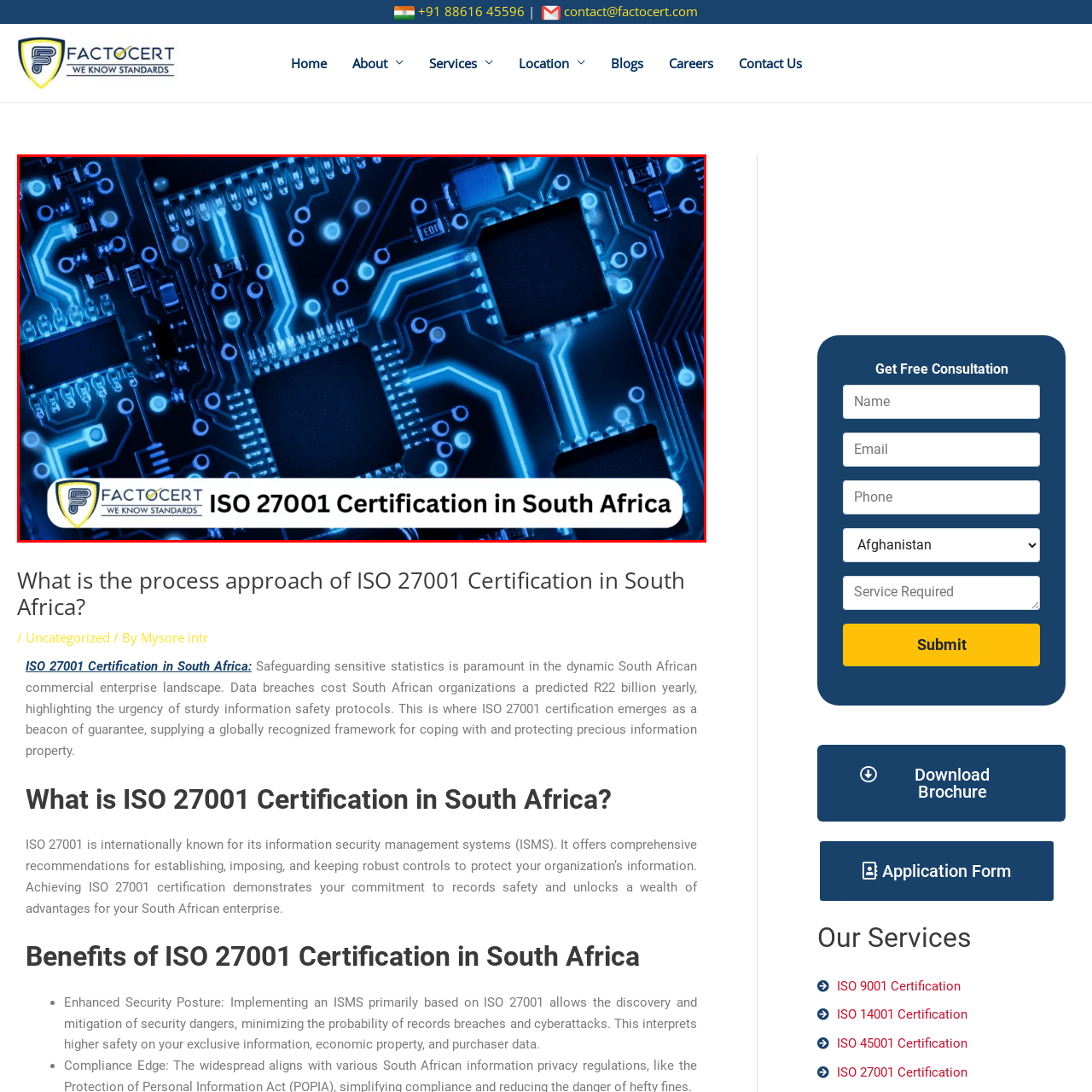What is the focus of the certification mentioned?
Inspect the image inside the red bounding box and provide a detailed answer drawing from the visual content.

The image displays a prominent caption 'ISO 27001 Certification in South Africa', which emphasizes the focus on information security management systems, highlighting the importance of robust data protection practices in today's digital landscape, particularly within the South African commercial sector.